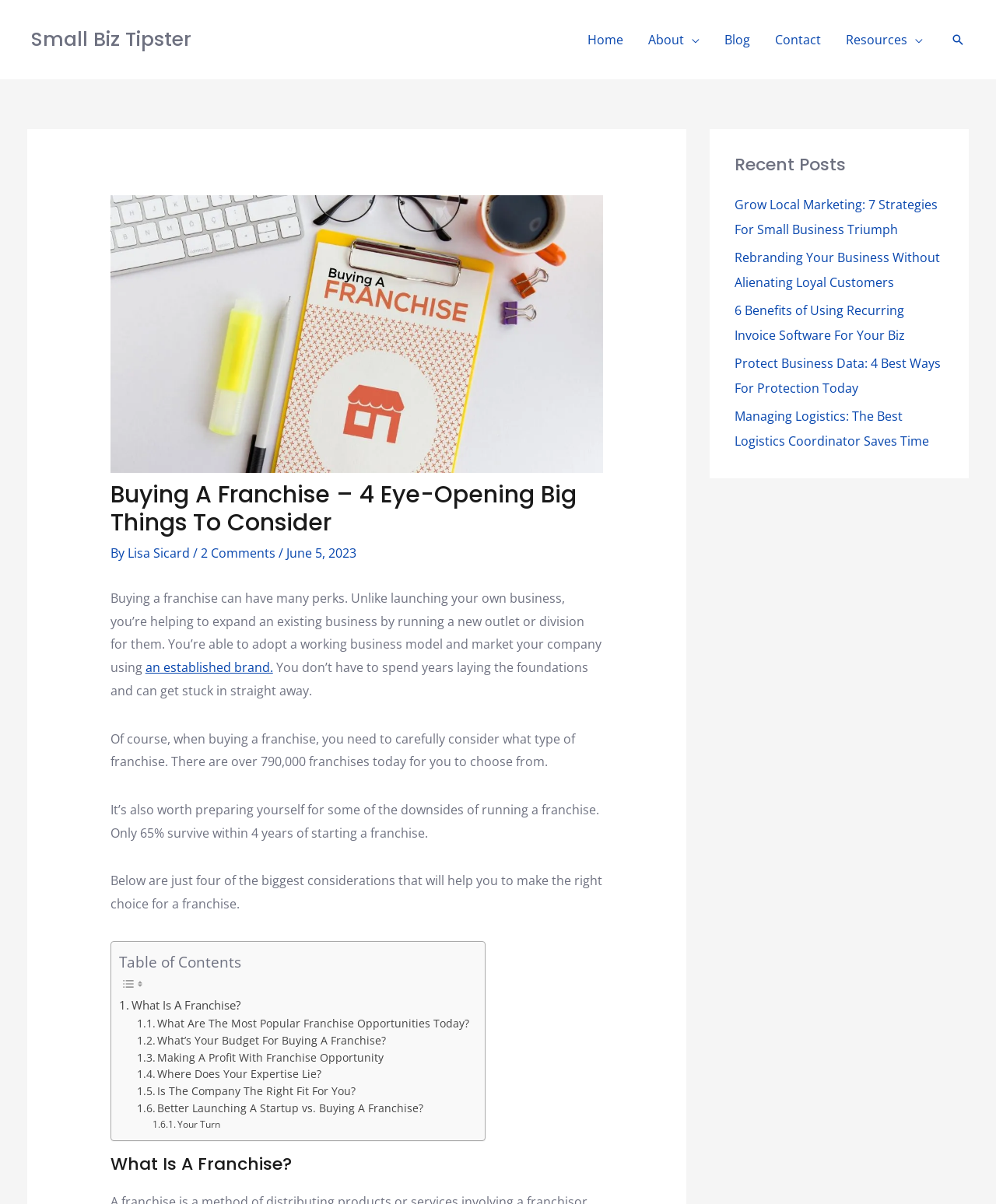Carefully examine the image and provide an in-depth answer to the question: How many recent posts are listed?

I counted the recent posts listed in the sidebar, which are 'Grow Local Marketing: 7 Strategies For Small Business Triumph', 'Rebranding Your Business Without Alienating Loyal Customers', '6 Benefits of Using Recurring Invoice Software For Your Biz', 'Protect Business Data: 4 Best Ways For Protection Today', and 'Managing Logistics: The Best Logistics Coordinator Saves Time'. There are 5 recent posts in total.